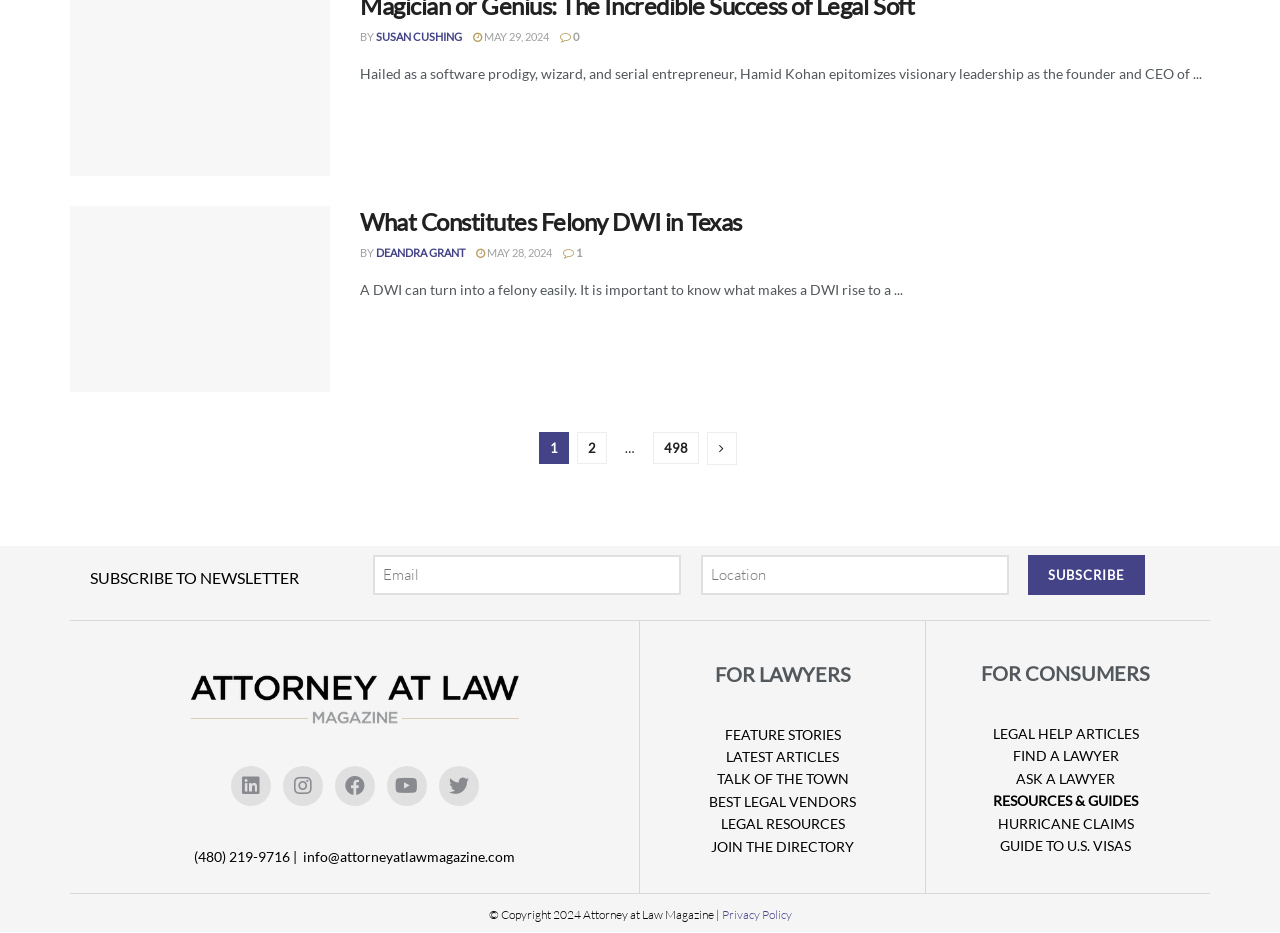Please reply to the following question using a single word or phrase: 
What is the name of the magazine?

Attorney at Law Magazine